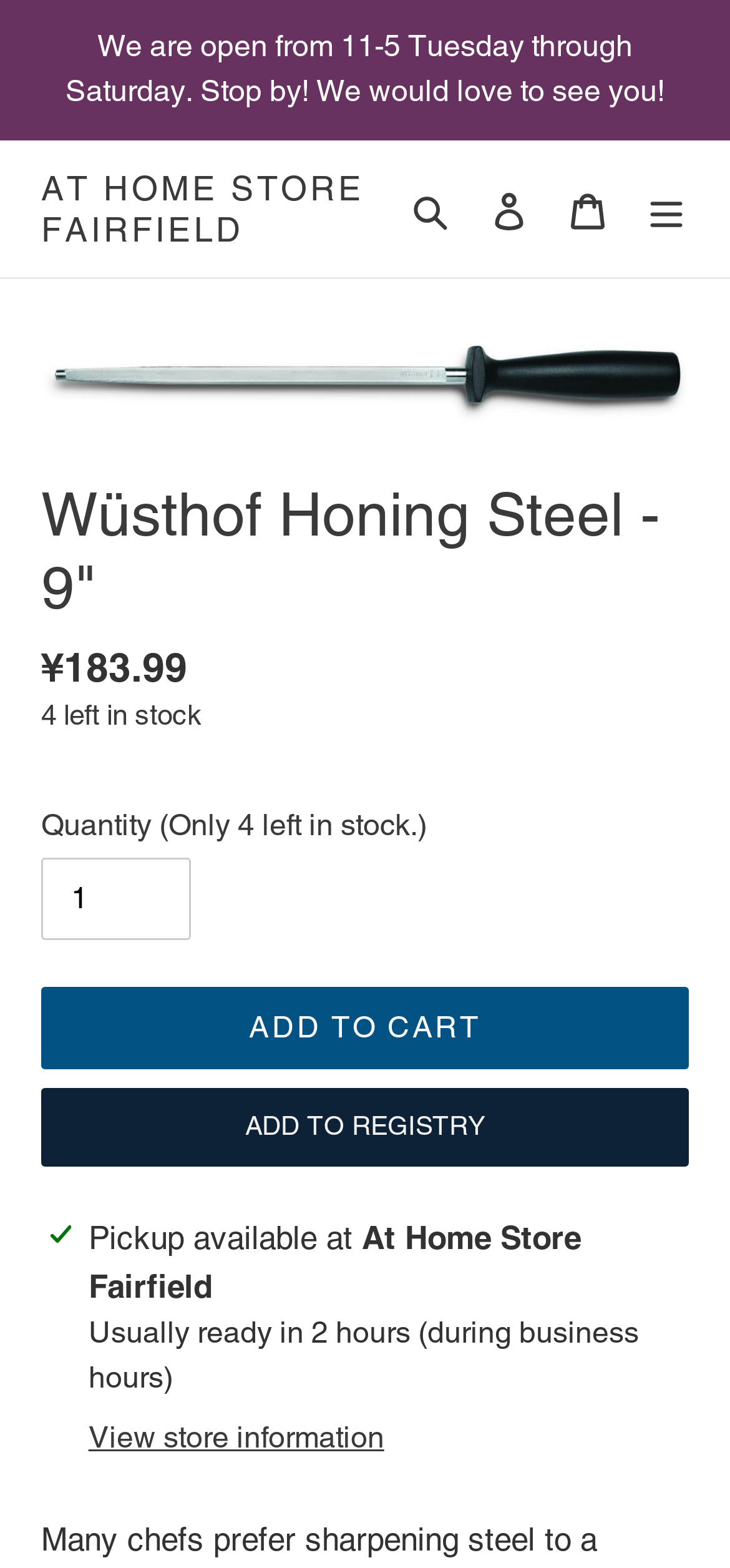Find the bounding box coordinates of the clickable region needed to perform the following instruction: "Contact the editor and publisher via email". The coordinates should be provided as four float numbers between 0 and 1, i.e., [left, top, right, bottom].

None